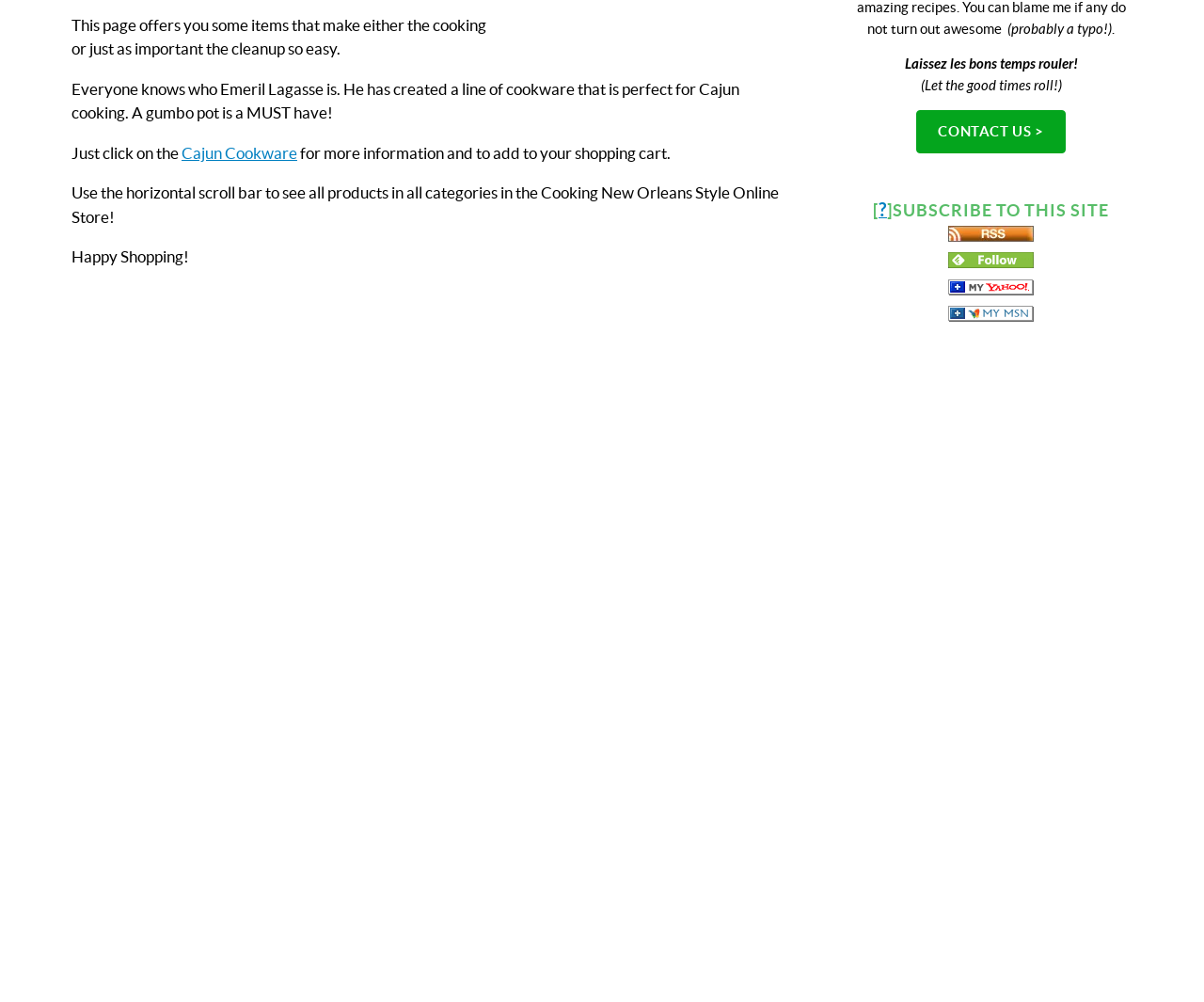Determine the bounding box coordinates for the HTML element described here: "alt="follow us in feedly"".

[0.788, 0.254, 0.859, 0.27]